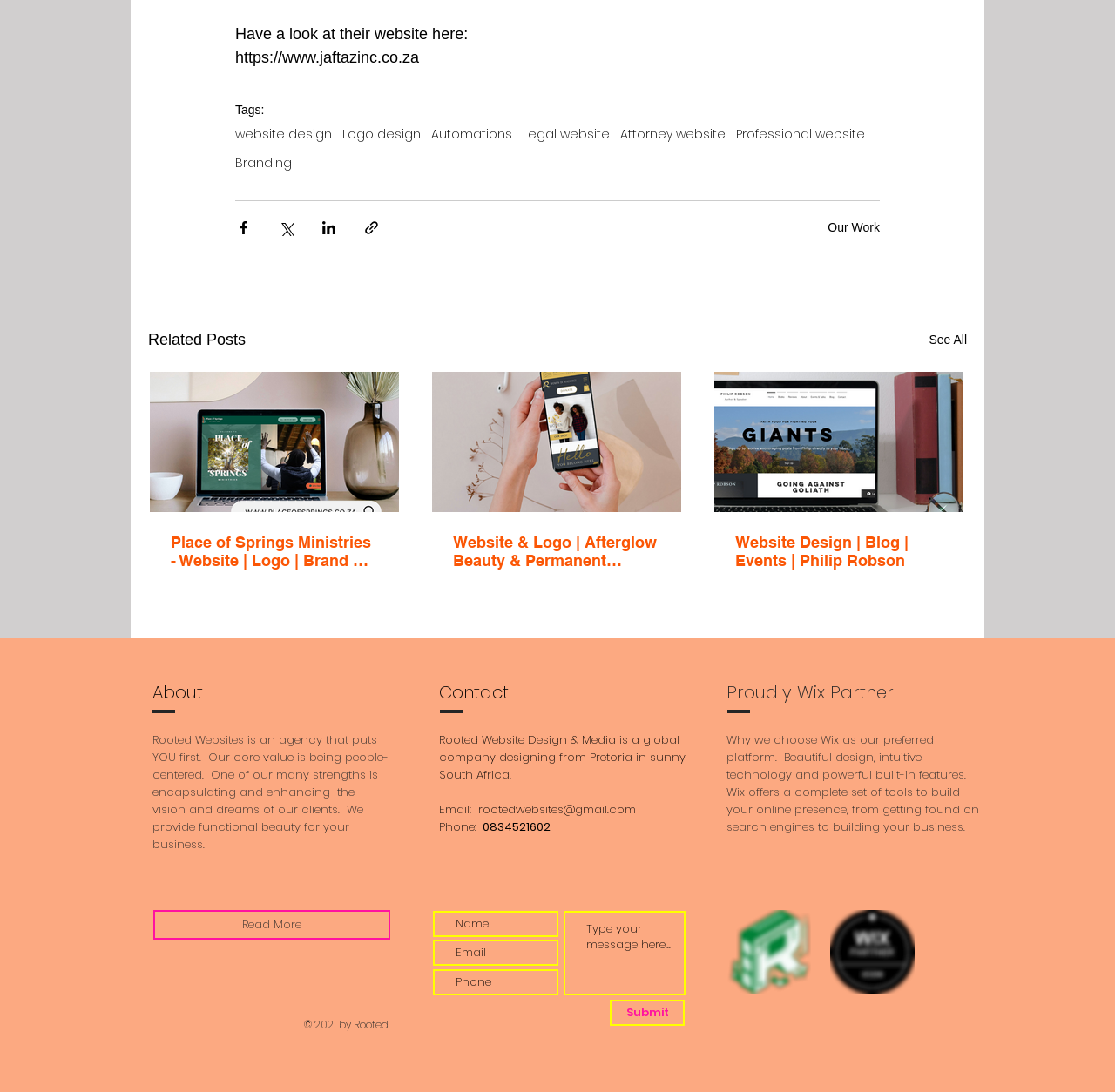What is the purpose of the 'Share via' buttons?
Refer to the screenshot and deliver a thorough answer to the question presented.

The 'Share via' buttons, including Facebook, Twitter, LinkedIn, and link, are likely used to share content from the website on various social media platforms.